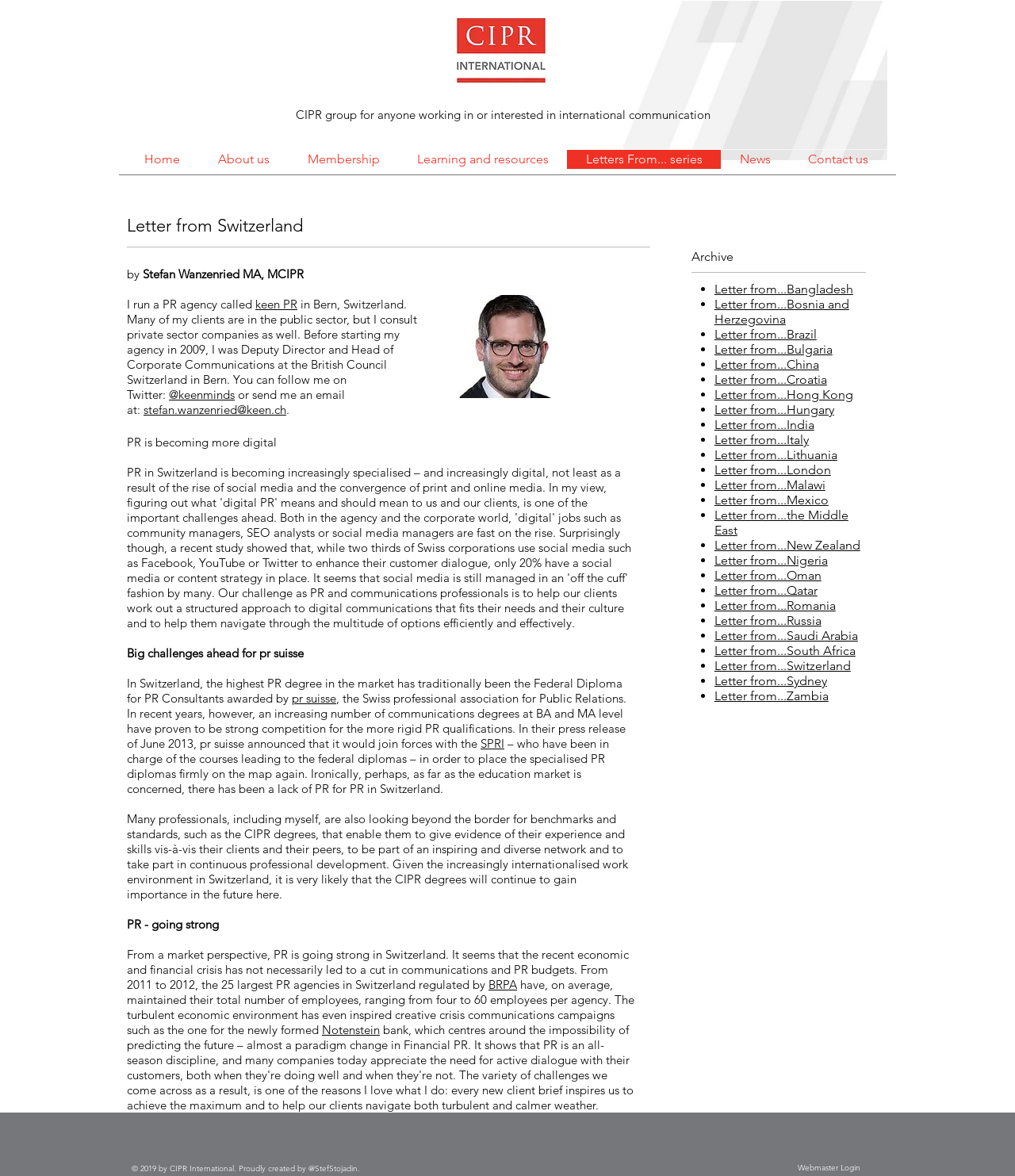Indicate the bounding box coordinates of the clickable region to achieve the following instruction: "Follow Stefan Wanzenried on Twitter."

[0.166, 0.329, 0.231, 0.342]